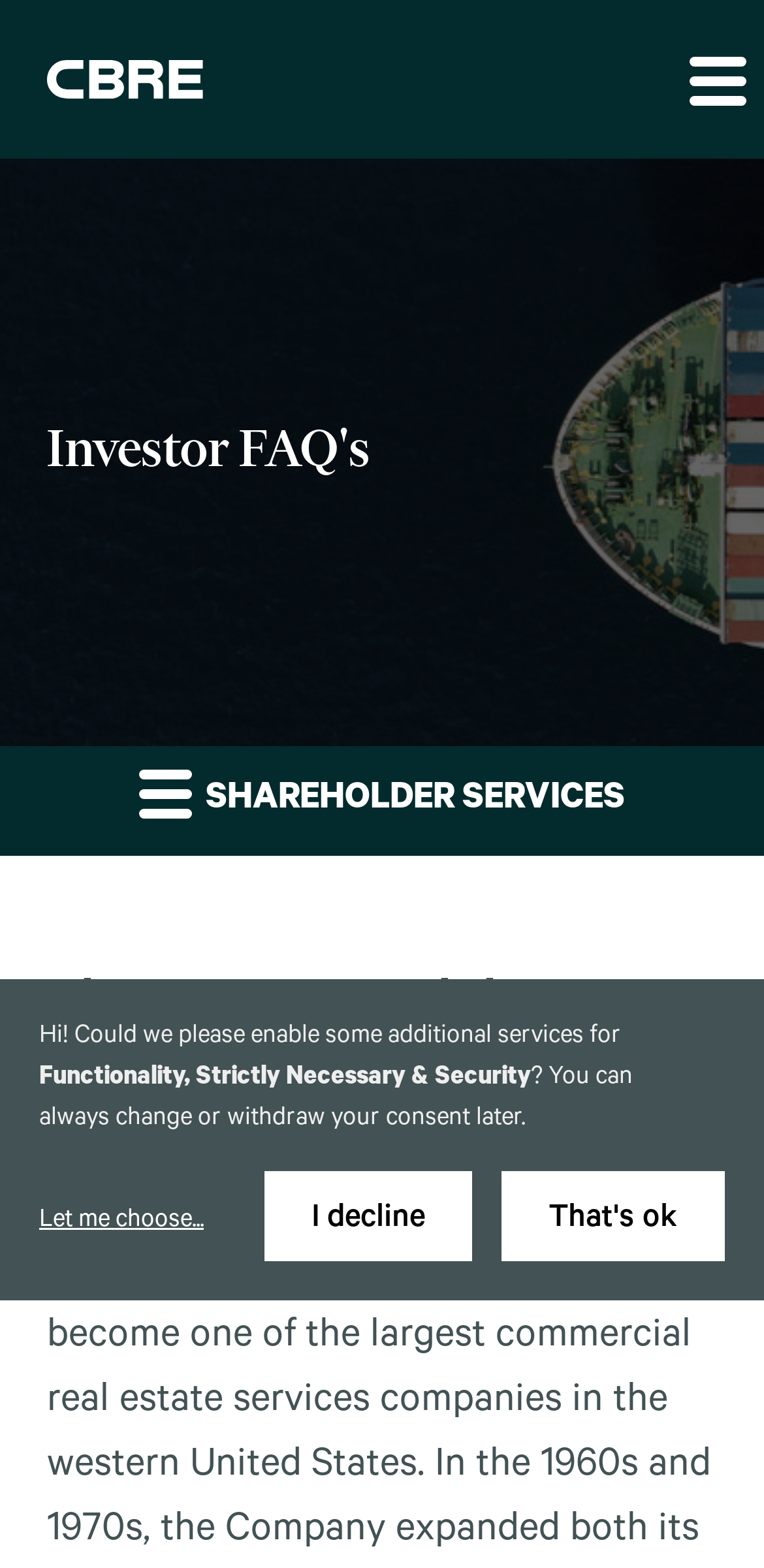Answer the question below in one word or phrase:
What is the purpose of the 'Skip to main content' link?

To bypass navigation